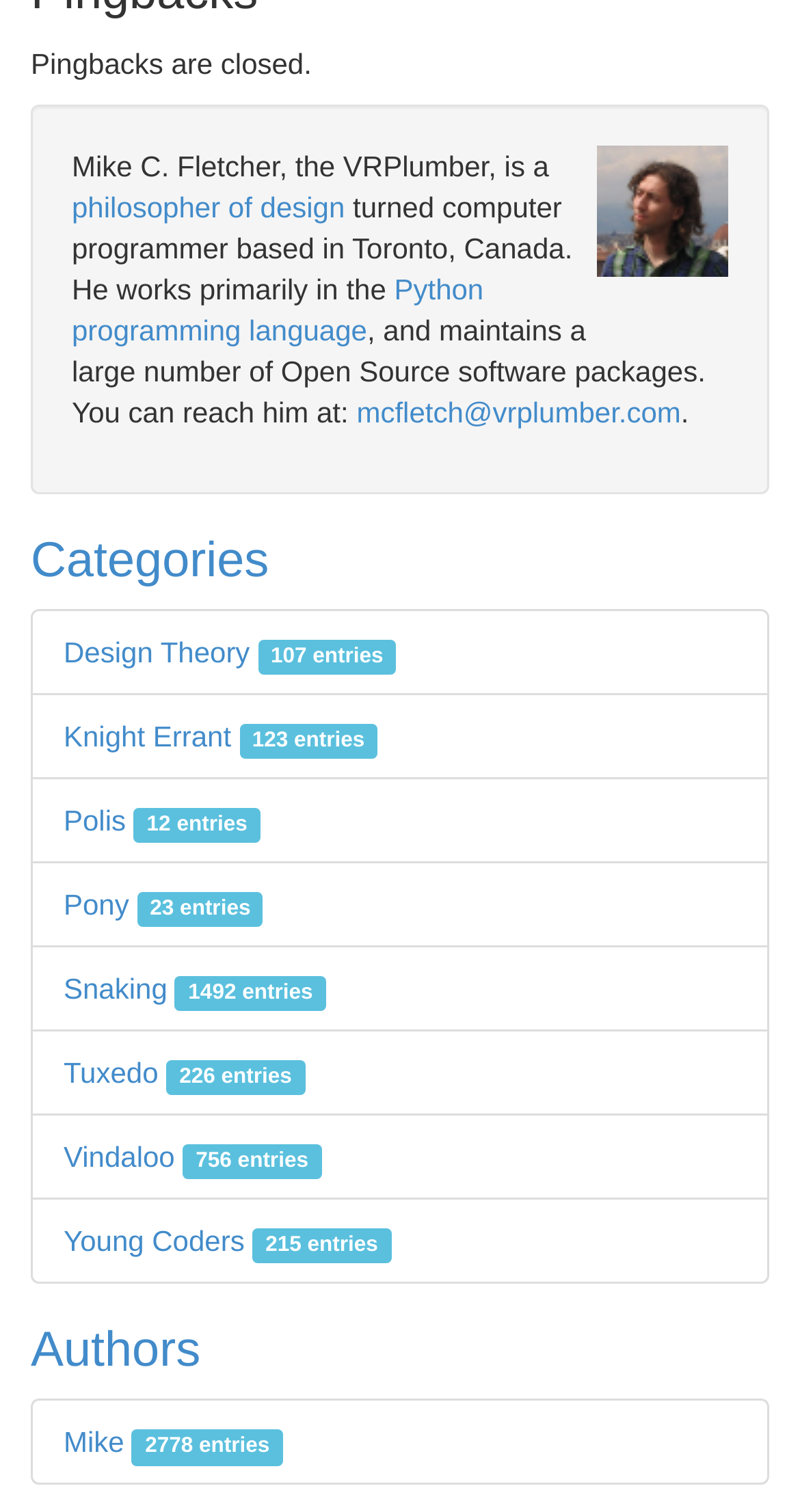Please find the bounding box for the following UI element description. Provide the coordinates in (top-left x, top-left y, bottom-right x, bottom-right y) format, with values between 0 and 1: Young Coders 215 entries

[0.079, 0.81, 0.489, 0.832]